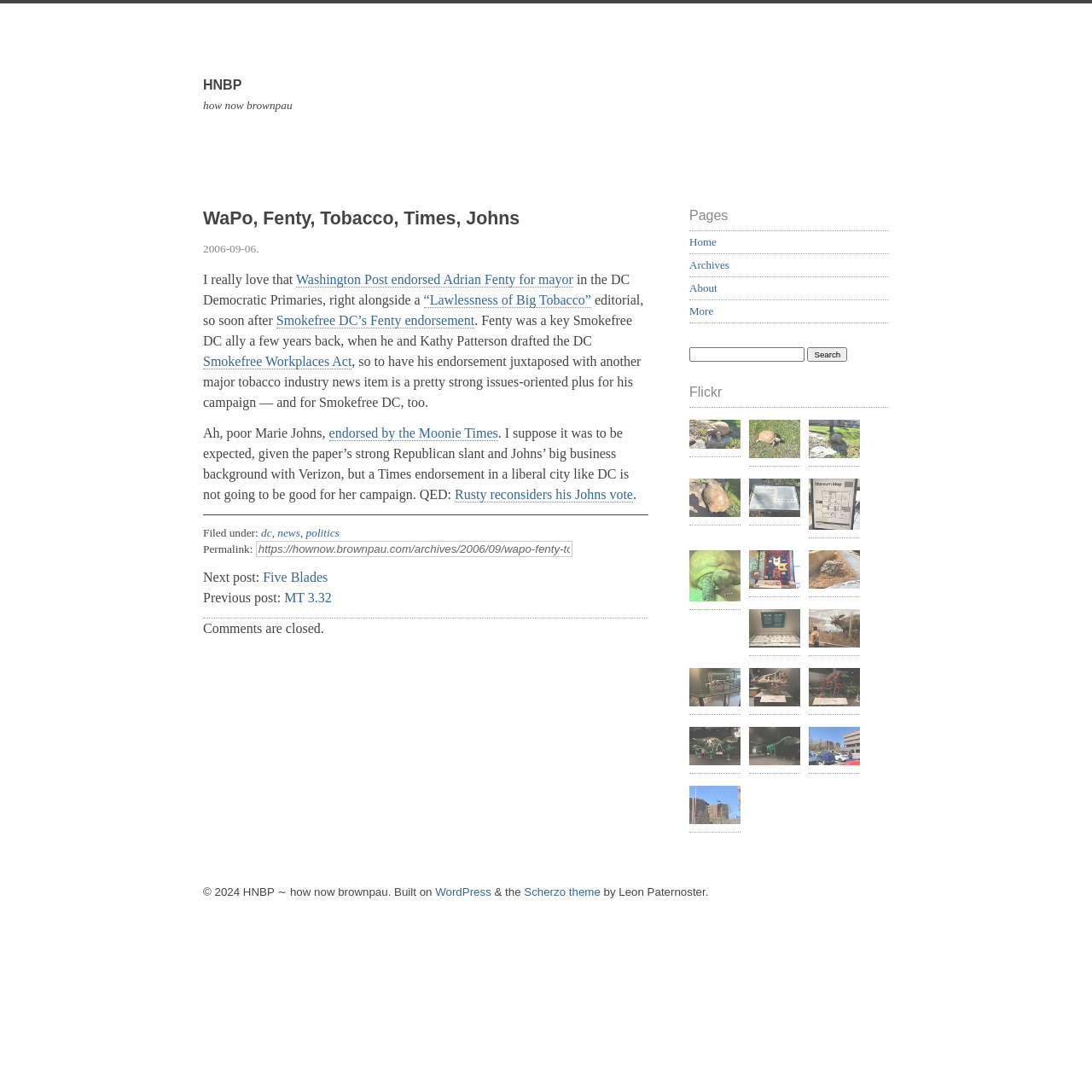Determine the bounding box coordinates of the section to be clicked to follow the instruction: "View Flickr photos". The coordinates should be given as four float numbers between 0 and 1, formatted as [left, top, right, bottom].

[0.631, 0.352, 0.814, 0.373]